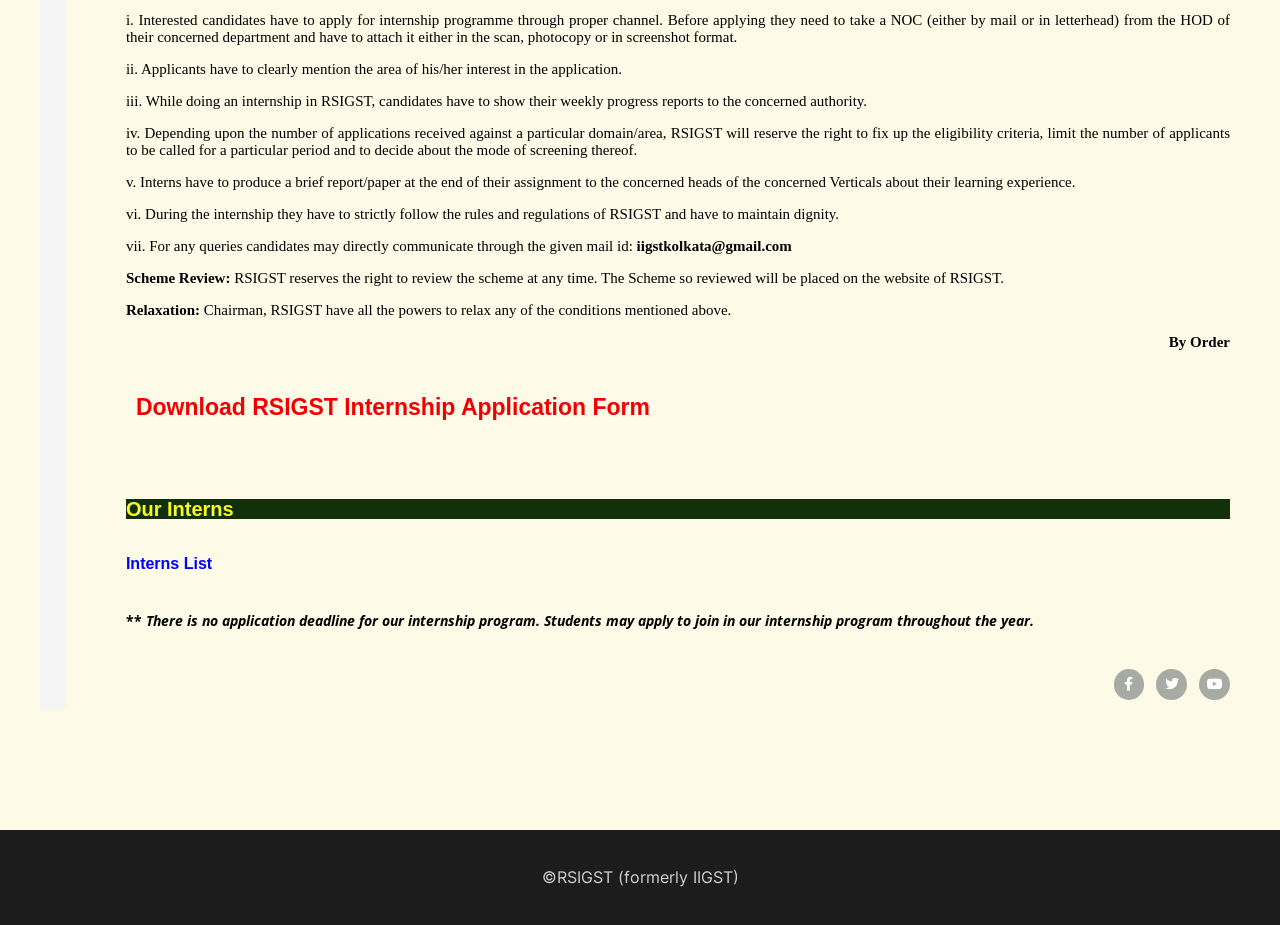What is the requirement at the end of the internship?
Please give a detailed and elaborate answer to the question based on the image.

As mentioned in point 'v. Interns have to produce a brief report/paper at the end of their assignment to the concerned heads of the concerned Verticals about their learning experience.', interns are required to submit a brief report or paper at the end of their internship.